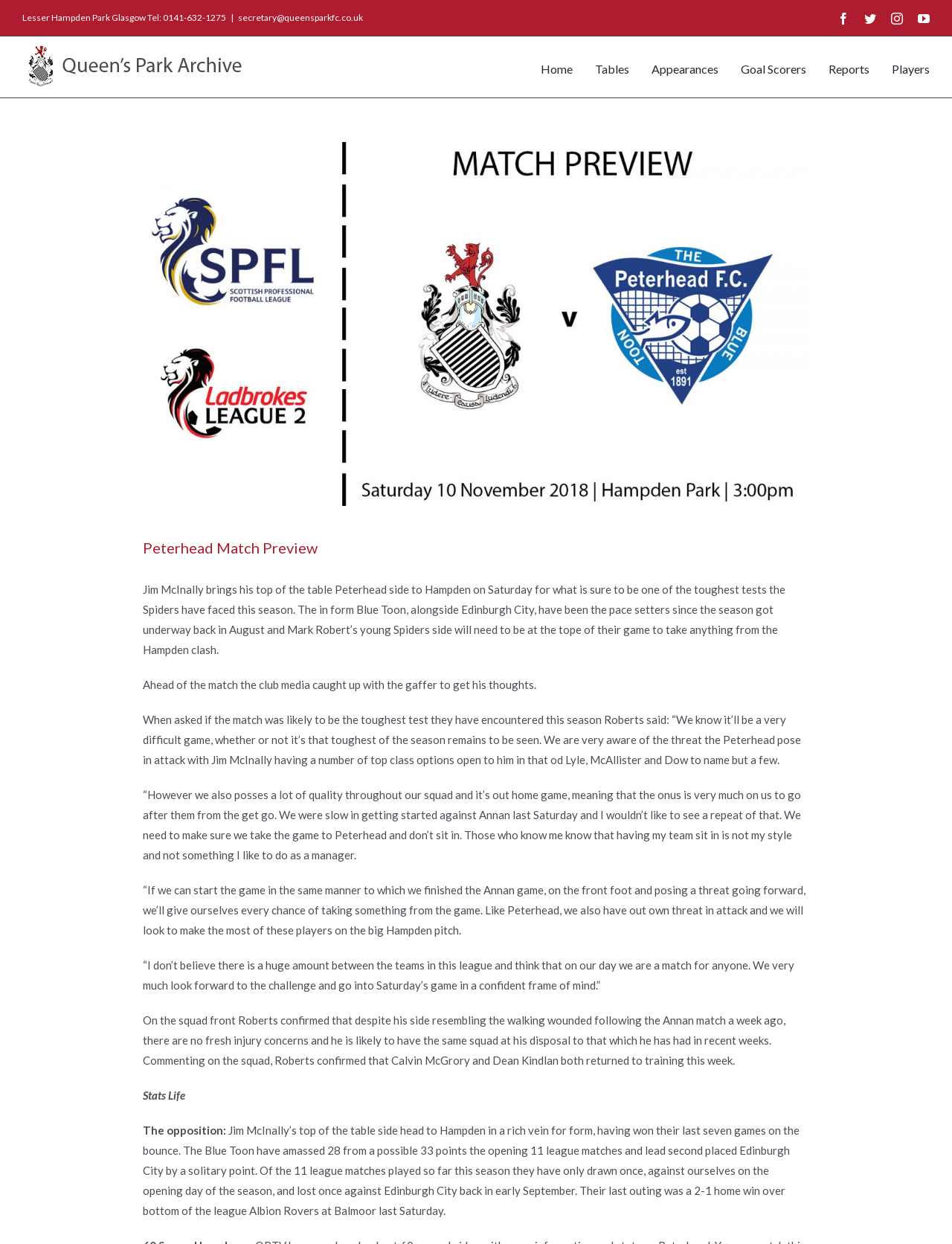Based on the element description, predict the bounding box coordinates (top-left x, top-left y, bottom-right x, bottom-right y) for the UI element in the screenshot: Goal Scorers

[0.778, 0.029, 0.847, 0.078]